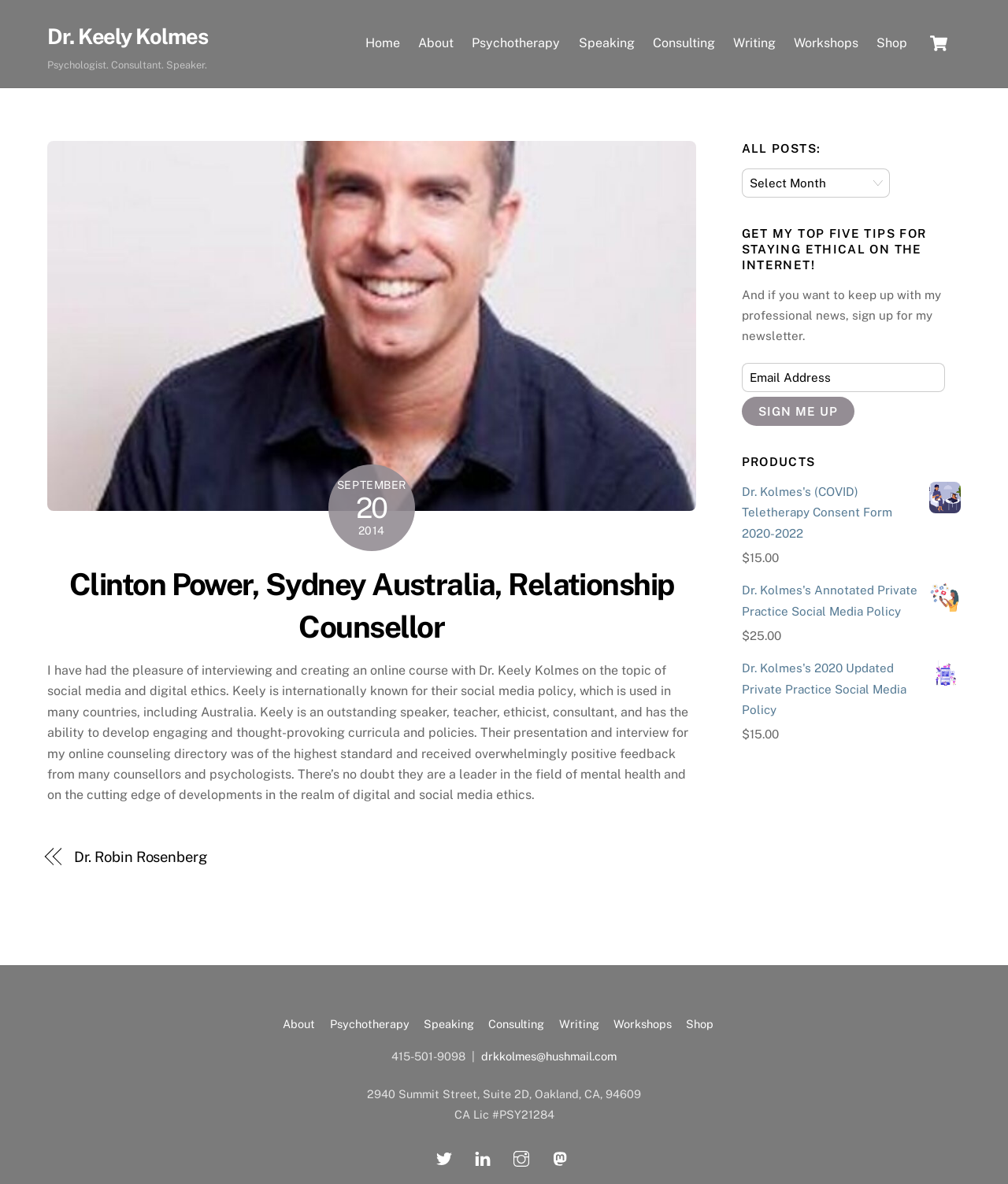Please locate the bounding box coordinates of the element that should be clicked to complete the given instruction: "Click on the 'Home' link".

[0.355, 0.022, 0.404, 0.052]